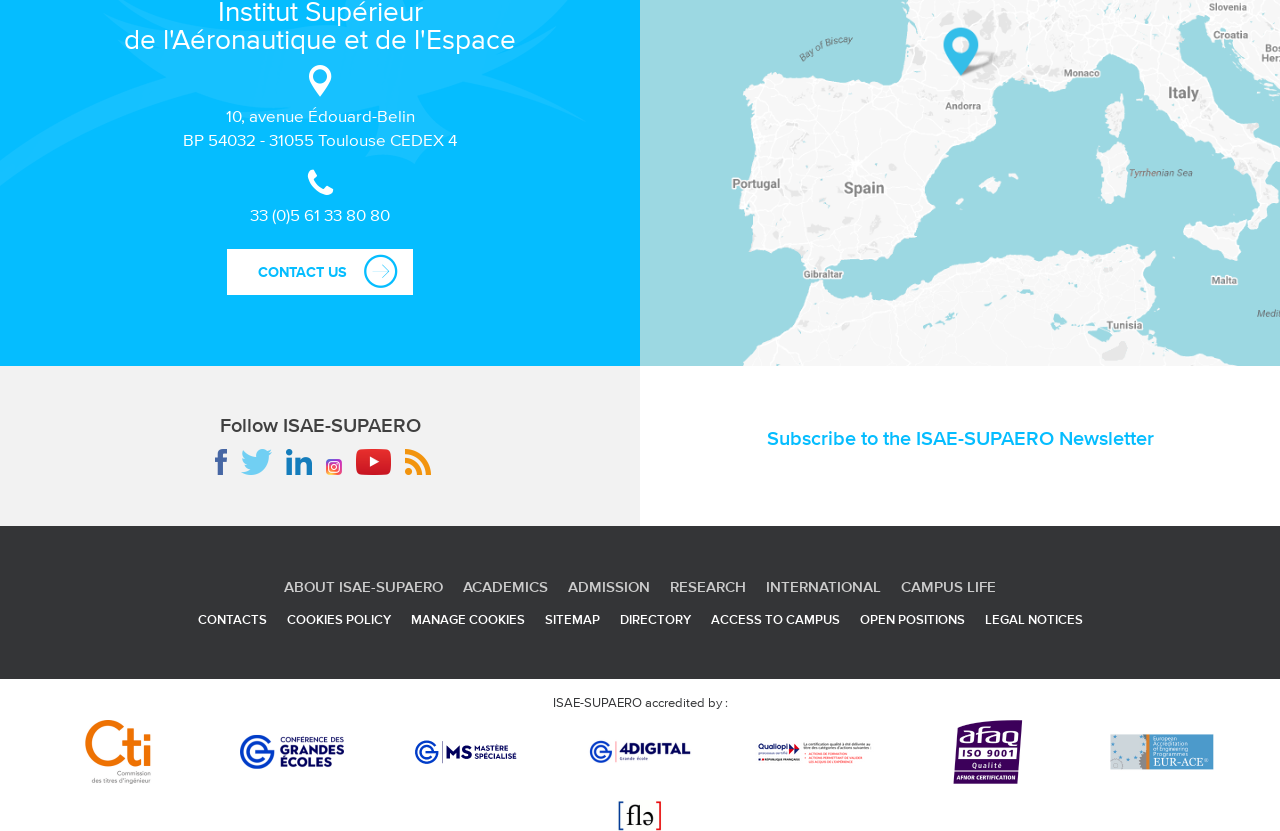How can I contact ISAE-SUPAERO?
Can you give a detailed and elaborate answer to the question?

I found the contact information by looking at the link element that says 'CONTACT US', which is located near the top of the webpage. This suggests that clicking on this link will provide a way to contact ISAE-SUPAERO.